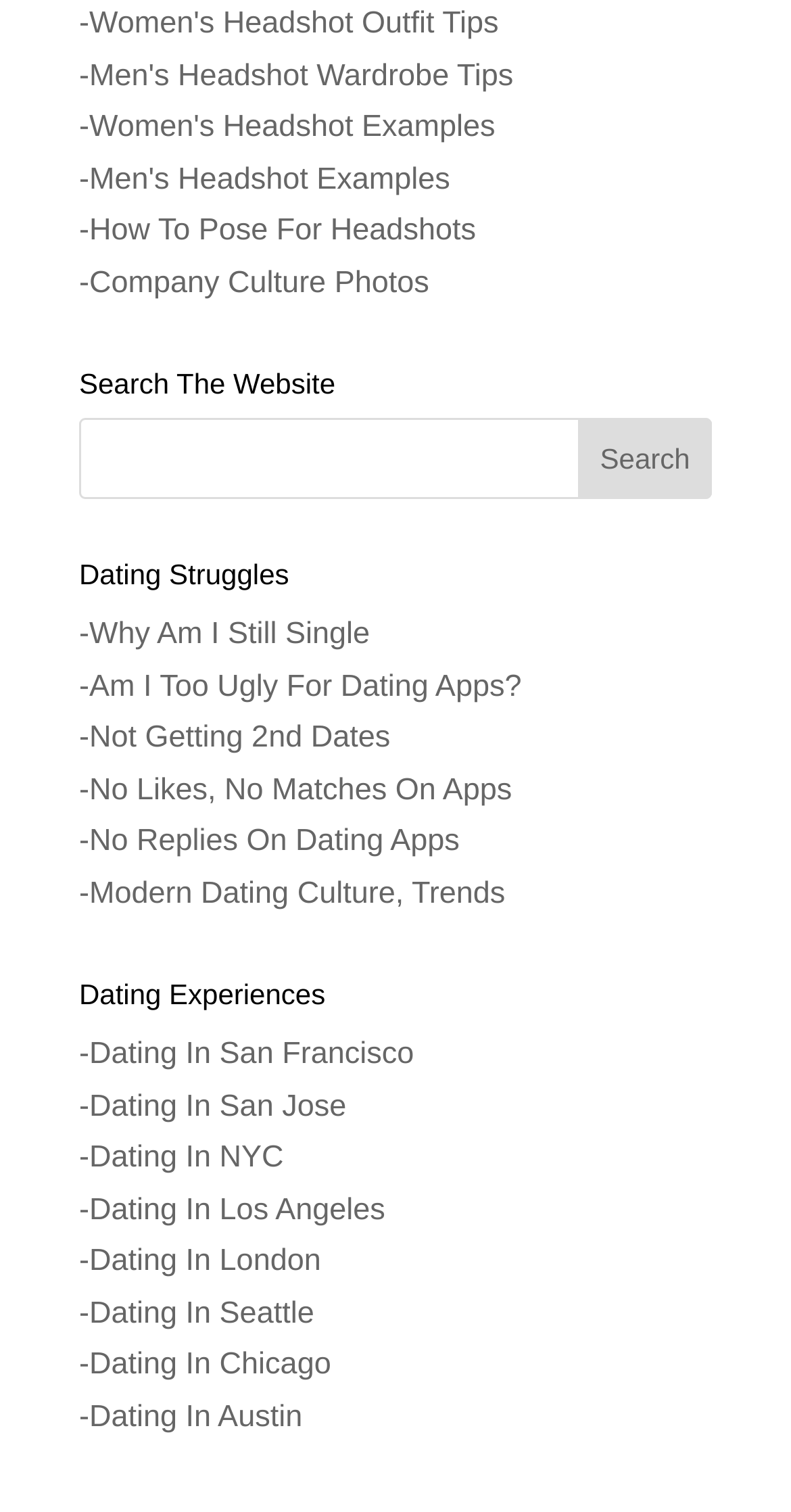Please determine the bounding box coordinates of the section I need to click to accomplish this instruction: "Learn about modern dating culture and trends".

[0.1, 0.58, 0.639, 0.602]